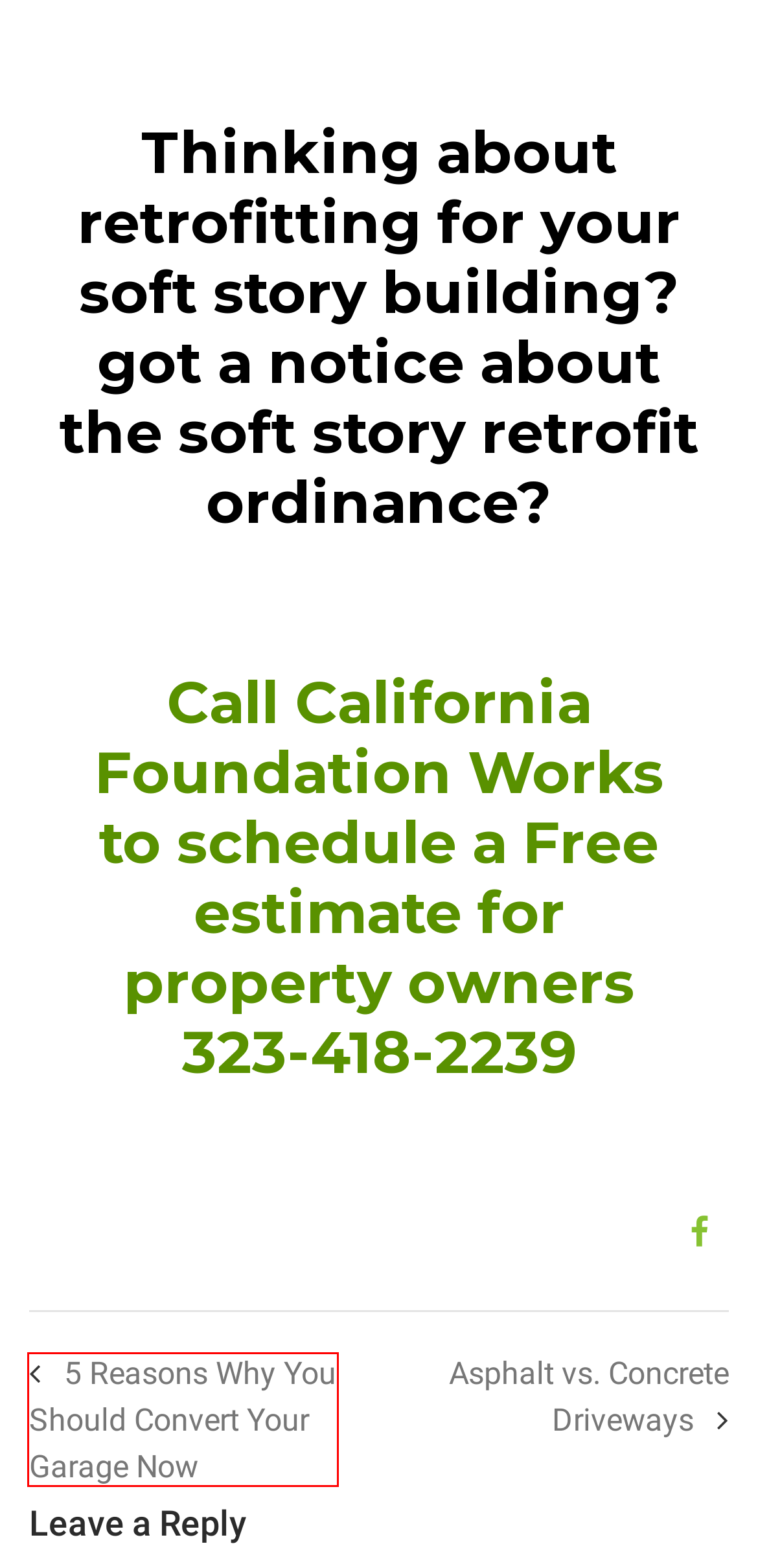You have a screenshot of a webpage where a red bounding box highlights a specific UI element. Identify the description that best matches the resulting webpage after the highlighted element is clicked. The choices are:
A. How To Apply For The Earthquake Brace and Bolt Program
B. Reasons Los Angeles Homes Need Foundation Inspections
C. California Foundation Works - LA Foundation and Drainage Experts
D. Retrofitting a Los Angeles Home for Earthquakes
E. What Affects The Cost Of Soft Story Retrofit ? California Foundation Works
F. 5 Reasons Why You Should Convert Your Garage Now - California Foundation Works
G. Uncategorized Archives - California Foundation Works
H. Foundation Problems Archives - California Foundation Works

F